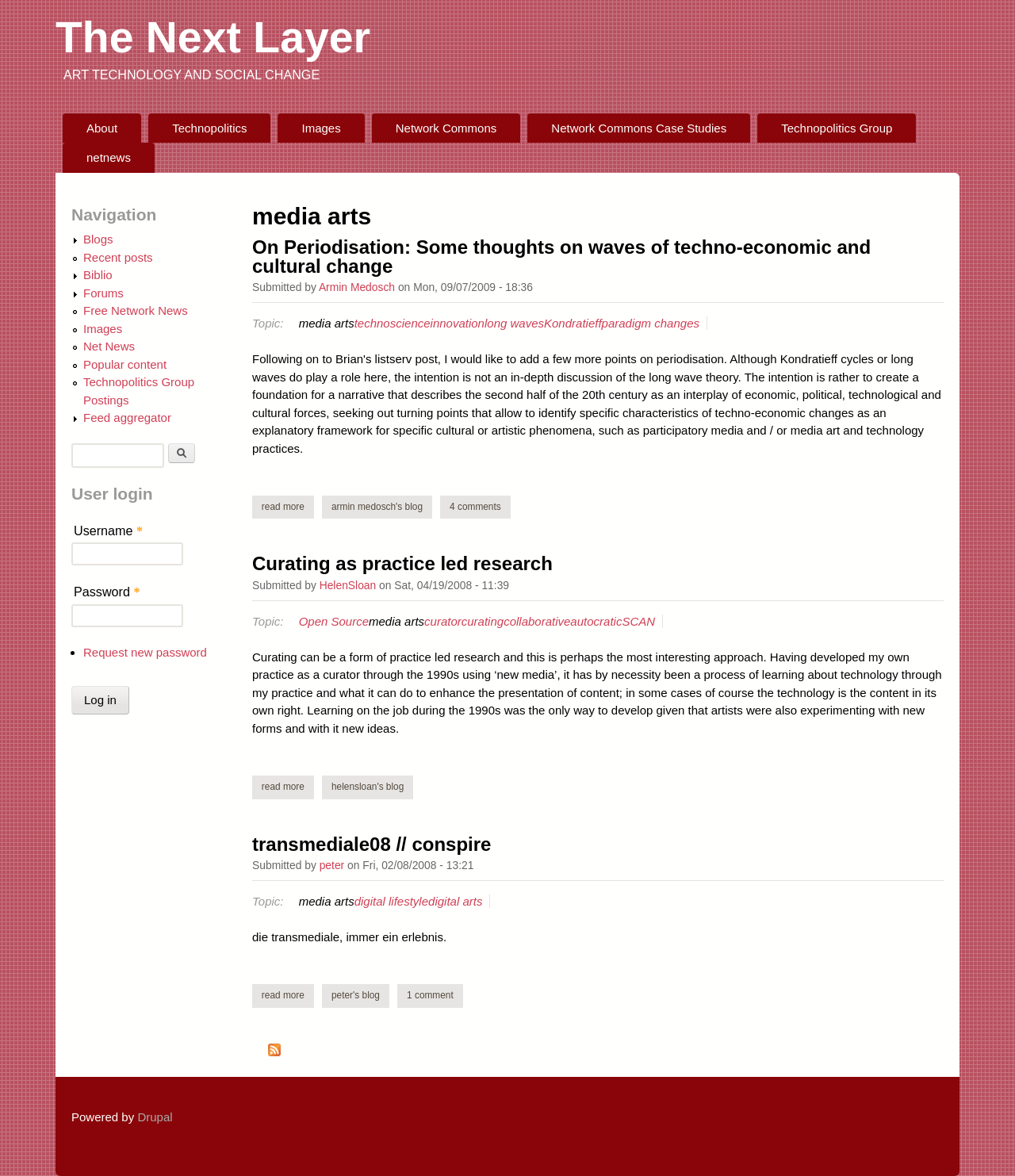How many articles are displayed on the webpage?
Please interpret the details in the image and answer the question thoroughly.

By analyzing the webpage structure, I can see that there are three article sections, each with a heading, content, and links. These sections are separated by clear boundaries and have distinct topics, indicating that they are individual articles.